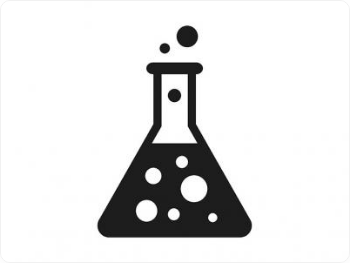Describe thoroughly the contents of the image.

This image features a minimalist, black silhouette of a laboratory flask. The flask appears to be a classic Erlenmeyer type, characterized by its conical body and a narrow neck. It is depicted with various circular shapes representing liquid bubbles and vapors, indicating that it is in use or undergoing a chemical reaction. This visual element is commonly associated with scientific experimentation and research, often used in educational materials related to chemistry and safety, particularly in contexts like the WHMIS (Workplace Hazardous Materials Information System) which emphasizes the importance of understanding chemical substances and their safe handling in workplace environments.